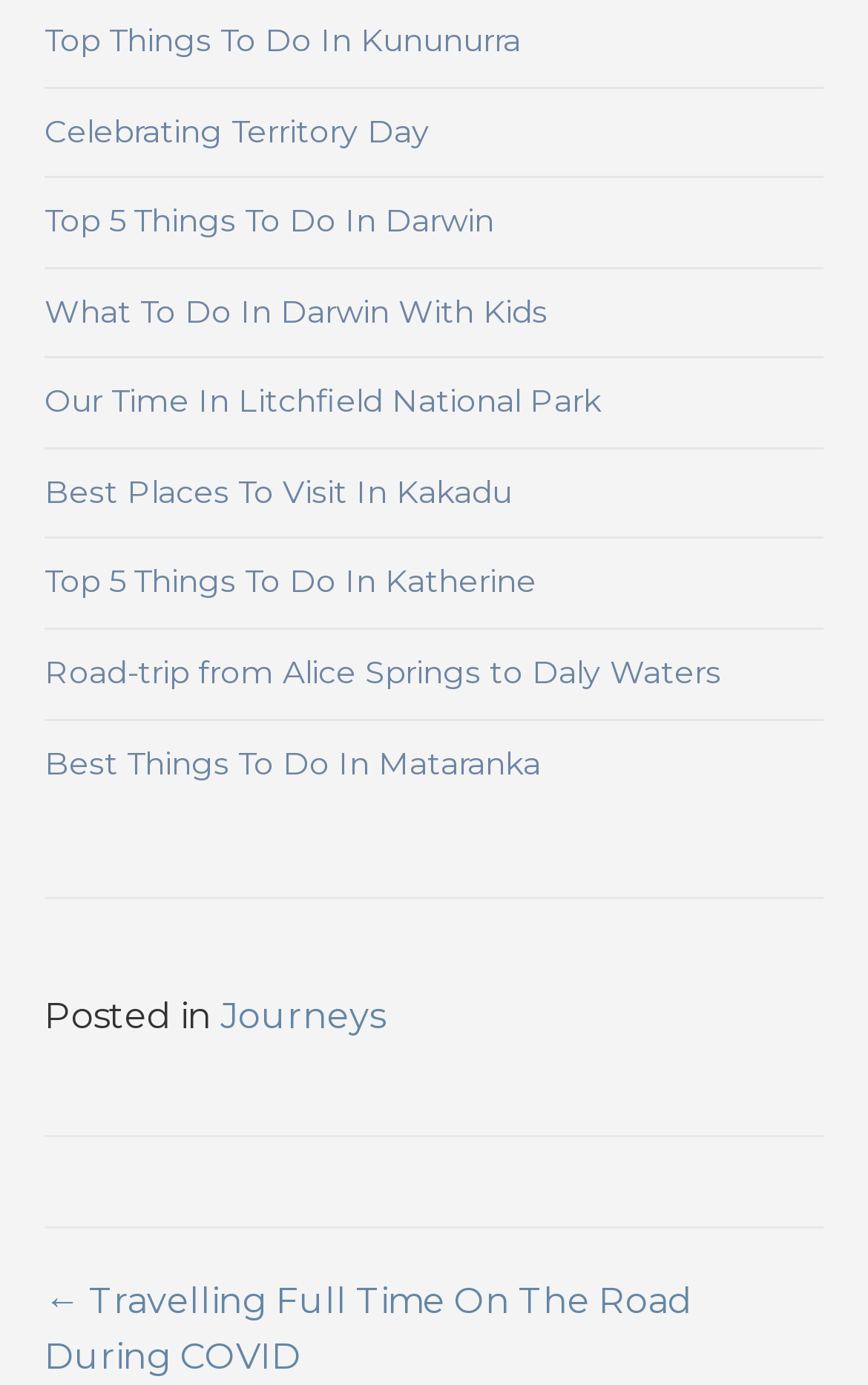Please give a one-word or short phrase response to the following question: 
What is the purpose of the webpage?

Travel guide